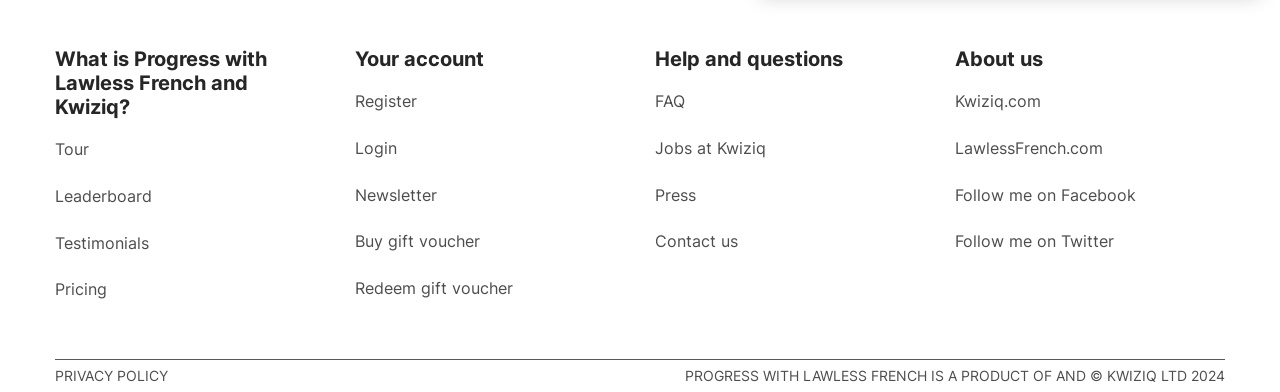Please identify the bounding box coordinates of the element's region that I should click in order to complete the following instruction: "Get help from FAQ". The bounding box coordinates consist of four float numbers between 0 and 1, i.e., [left, top, right, bottom].

[0.512, 0.216, 0.535, 0.301]